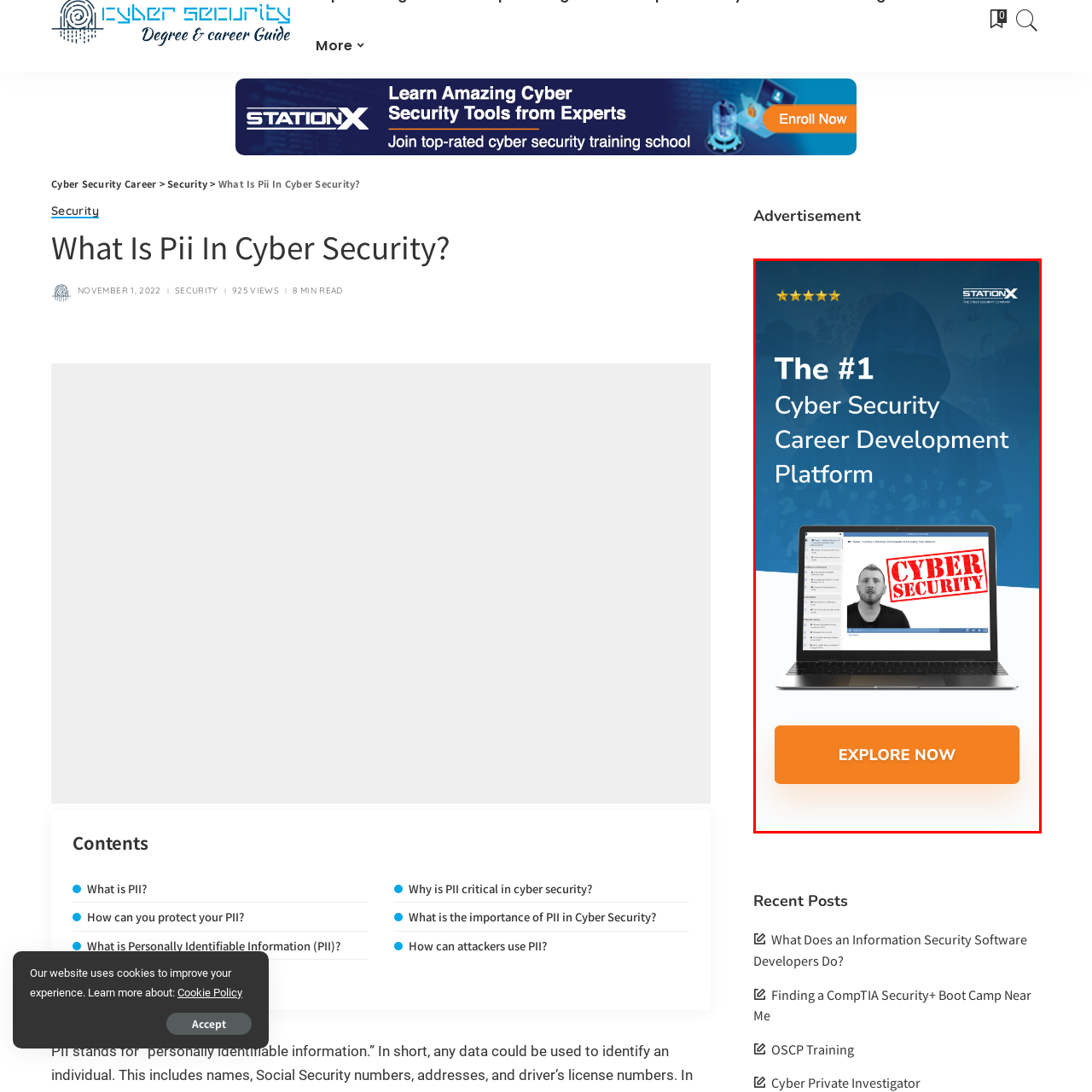What does the call-to-action button invite viewers to do?
Inspect the image area outlined by the red bounding box and deliver a detailed response to the question, based on the elements you observe.

The vibrant call-to-action button in the image invites viewers to 'Explore Now', making it clear that the StationX platform is dedicated to empowering individuals pursuing a career in cyber security, and encouraging them to learn more about the platform.